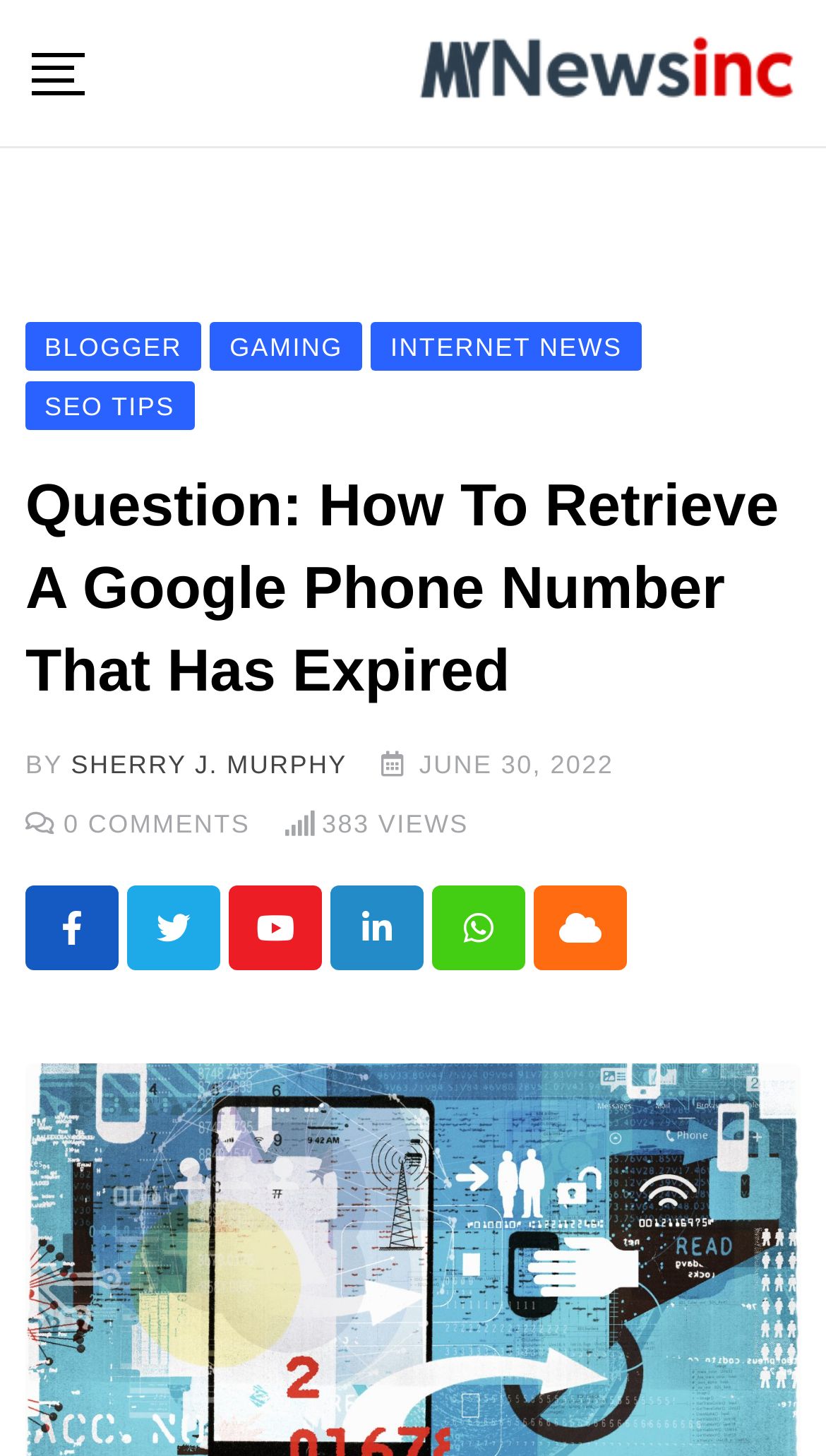Indicate the bounding box coordinates of the element that needs to be clicked to satisfy the following instruction: "Click on the BLOGGER link". The coordinates should be four float numbers between 0 and 1, i.e., [left, top, right, bottom].

[0.031, 0.226, 0.243, 0.25]